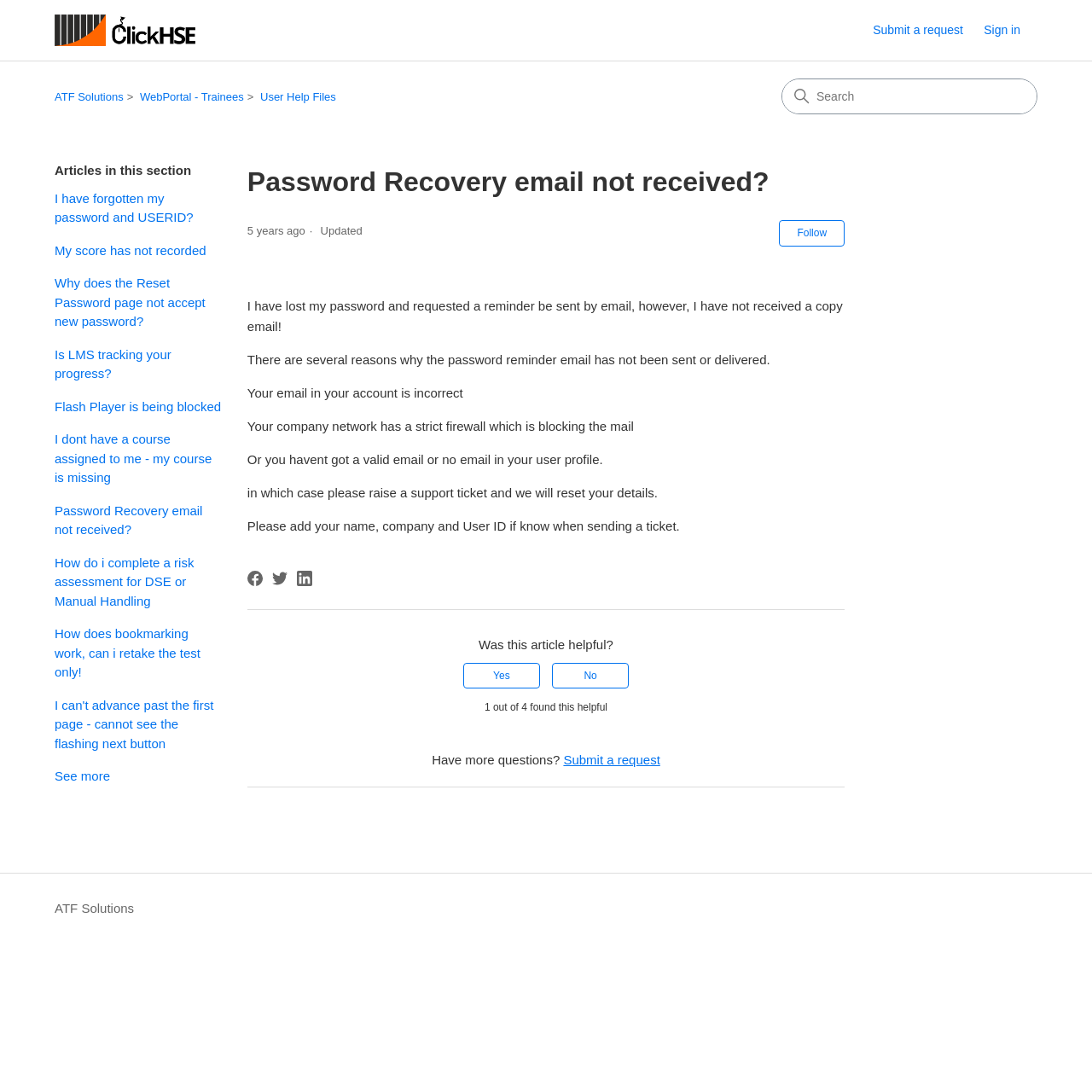Given the element description, predict the bounding box coordinates in the format (top-left x, top-left y, bottom-right x, bottom-right y). Make sure all values are between 0 and 1. Here is the element description: title="Home"

[0.05, 0.013, 0.179, 0.042]